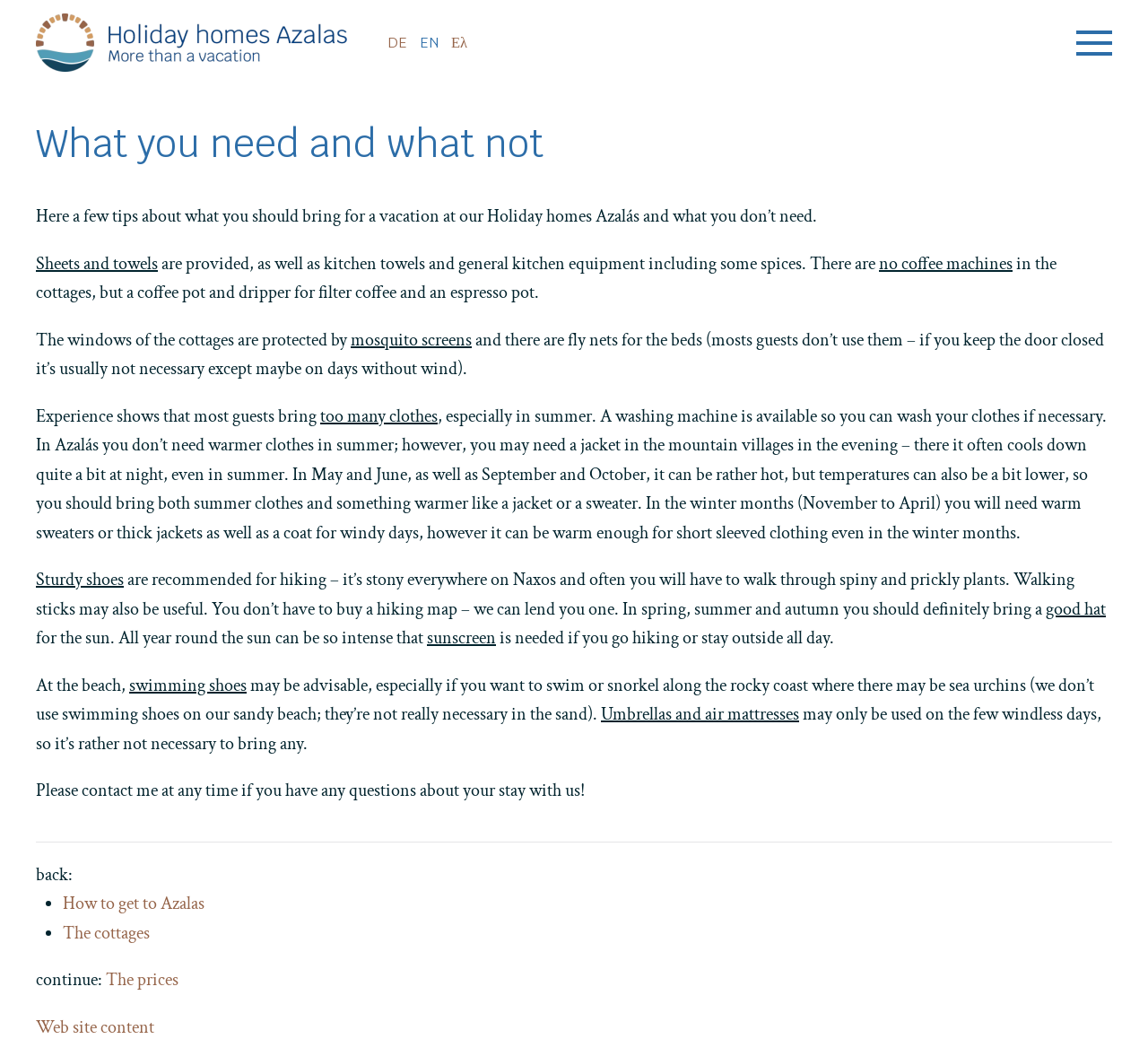What is the main heading of this webpage? Please extract and provide it.

What you need and what not